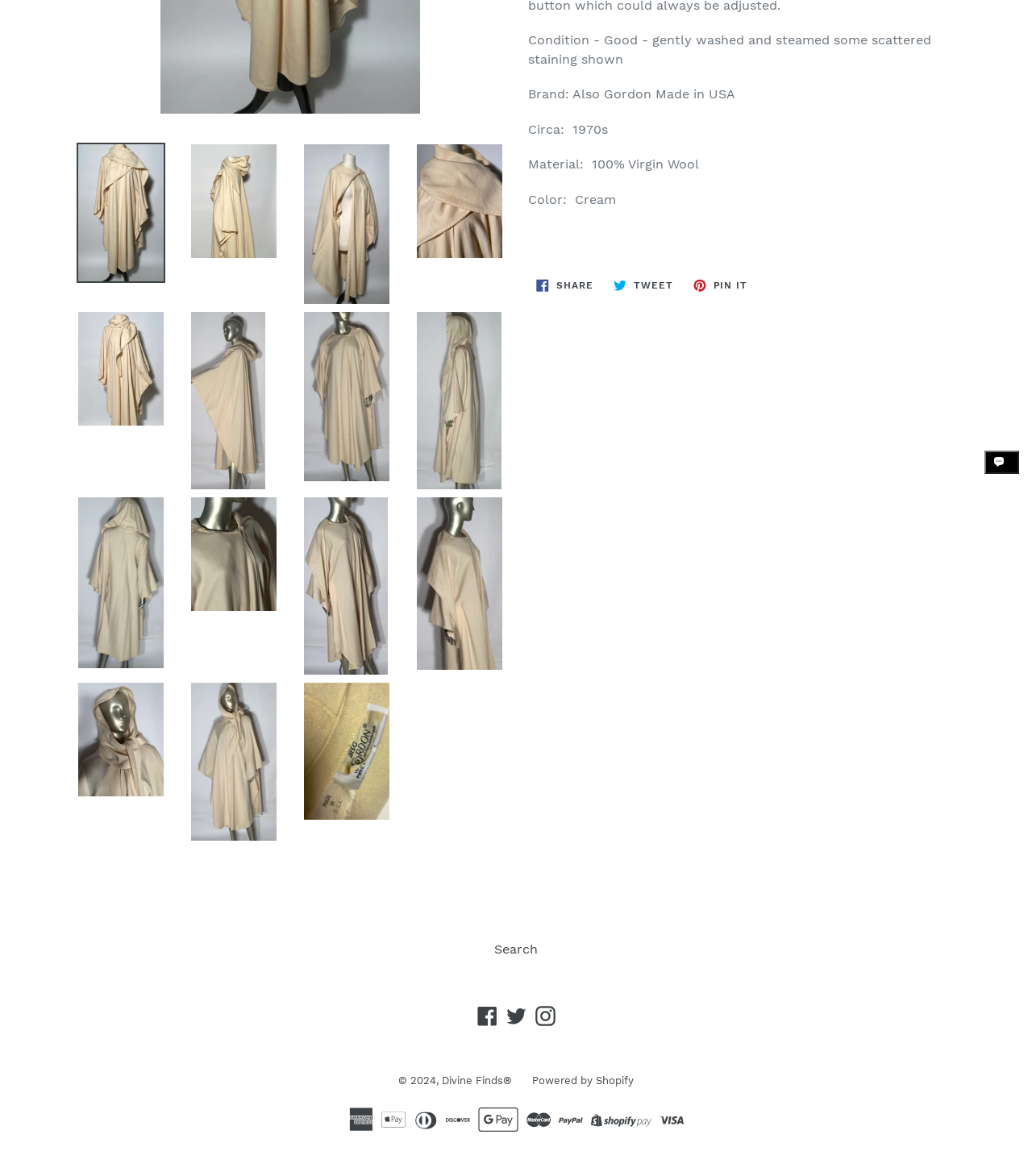Locate the bounding box coordinates for the element described below: "Powered by Shopify". The coordinates must be four float values between 0 and 1, formatted as [left, top, right, bottom].

[0.516, 0.914, 0.614, 0.924]